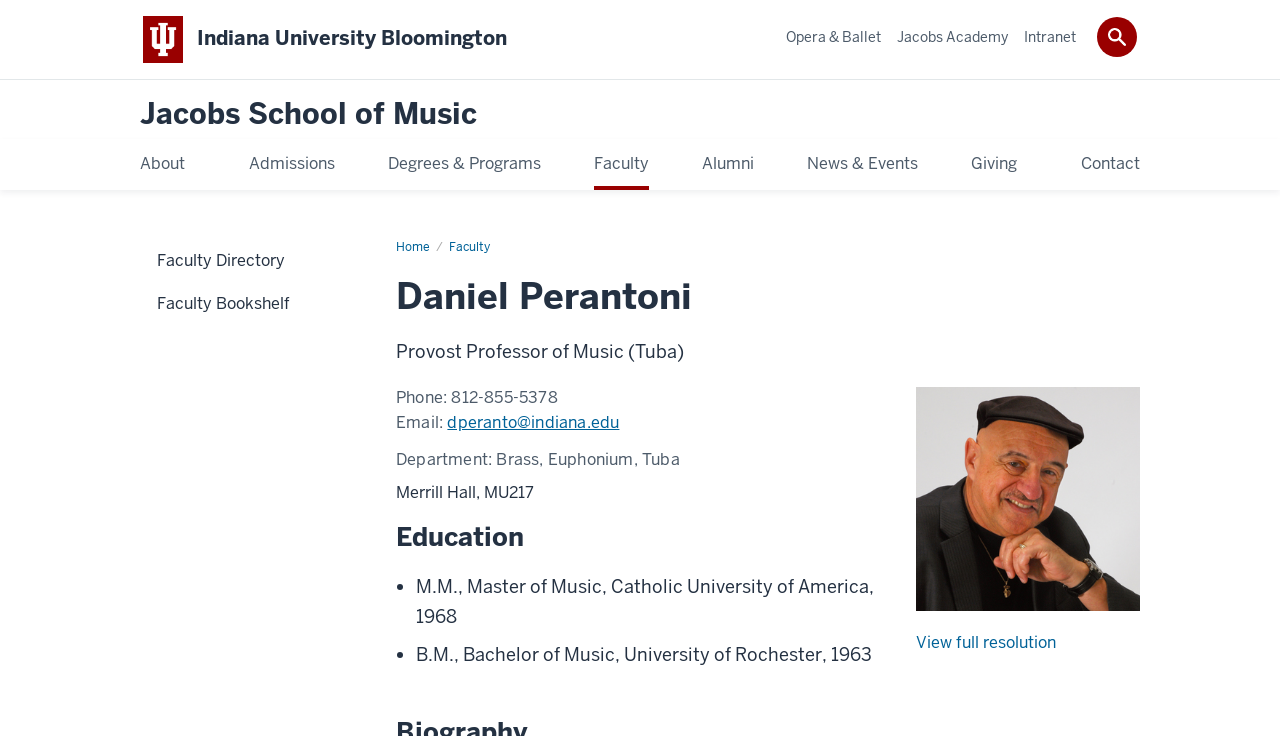Identify the bounding box coordinates for the element you need to click to achieve the following task: "click on the 'About' link". Provide the bounding box coordinates as four float numbers between 0 and 1, in the form [left, top, right, bottom].

[0.109, 0.201, 0.145, 0.237]